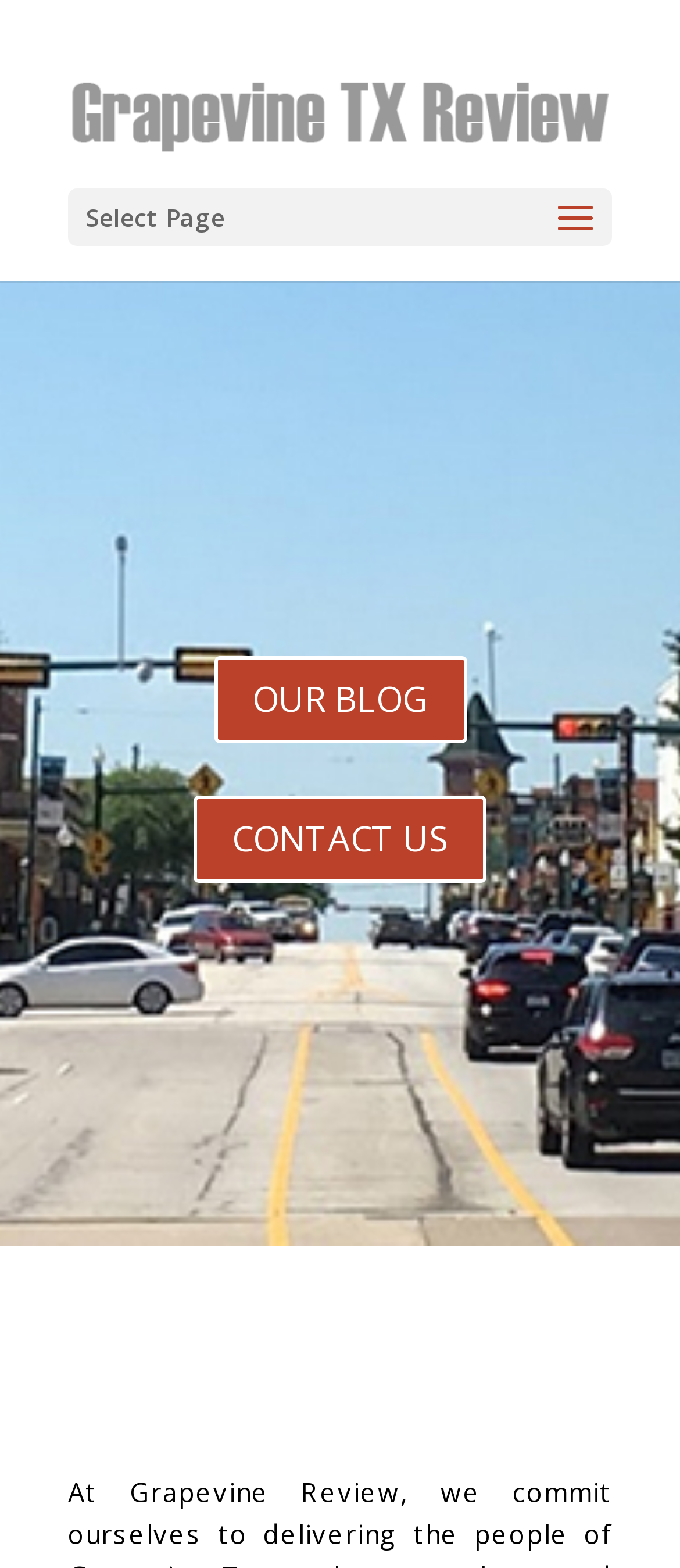Using the provided element description "OUR BLOG", determine the bounding box coordinates of the UI element.

[0.314, 0.418, 0.686, 0.474]